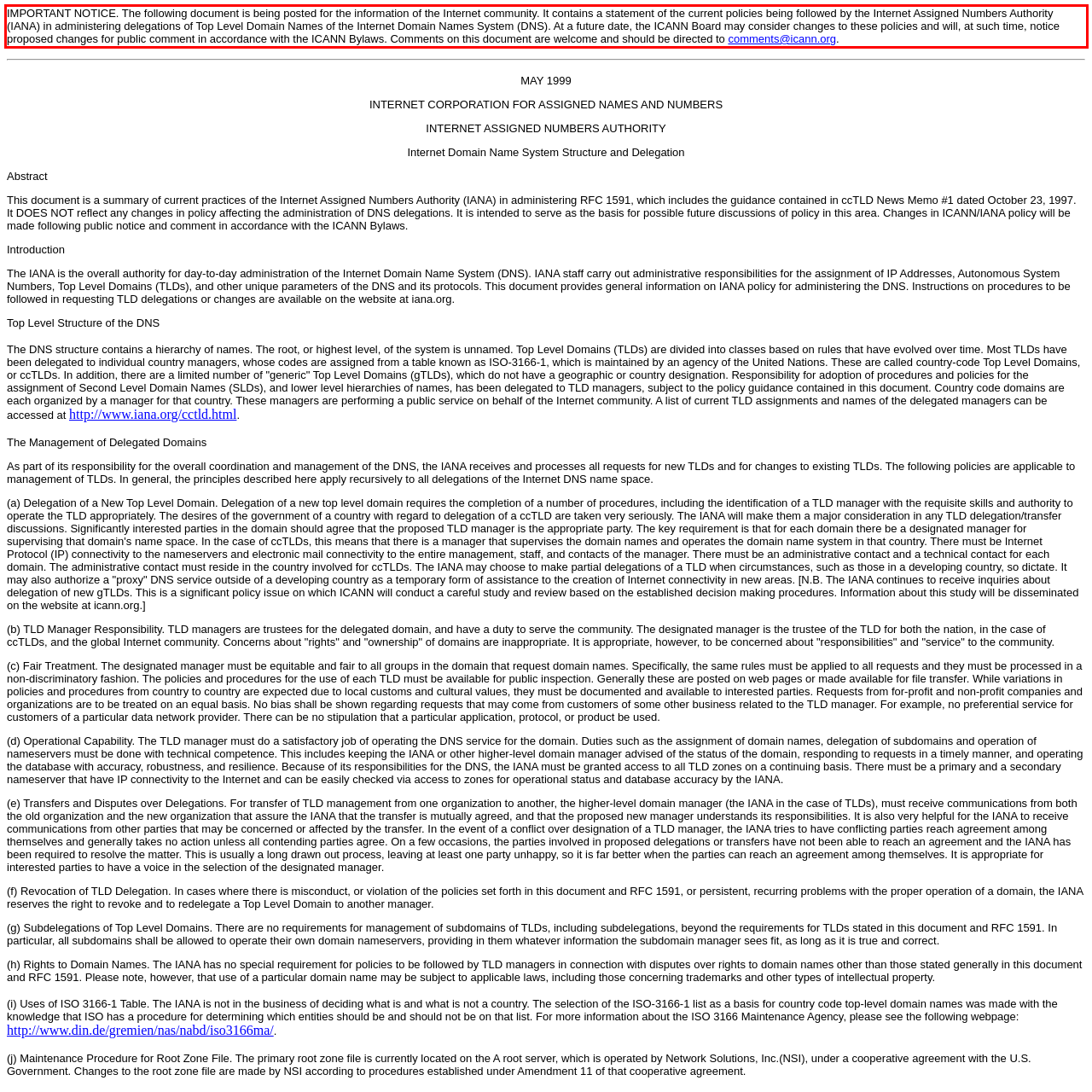By examining the provided screenshot of a webpage, recognize the text within the red bounding box and generate its text content.

IMPORTANT NOTICE. The following document is being posted for the information of the Internet community. It contains a statement of the current policies being followed by the Internet Assigned Numbers Authority (IANA) in administering delegations of Top Level Domain Names of the Internet Domain Names System (DNS). At a future date, the ICANN Board may consider changes to these policies and will, at such time, notice proposed changes for public comment in accordance with the ICANN Bylaws. Comments on this document are welcome and should be directed to comments@icann.org.